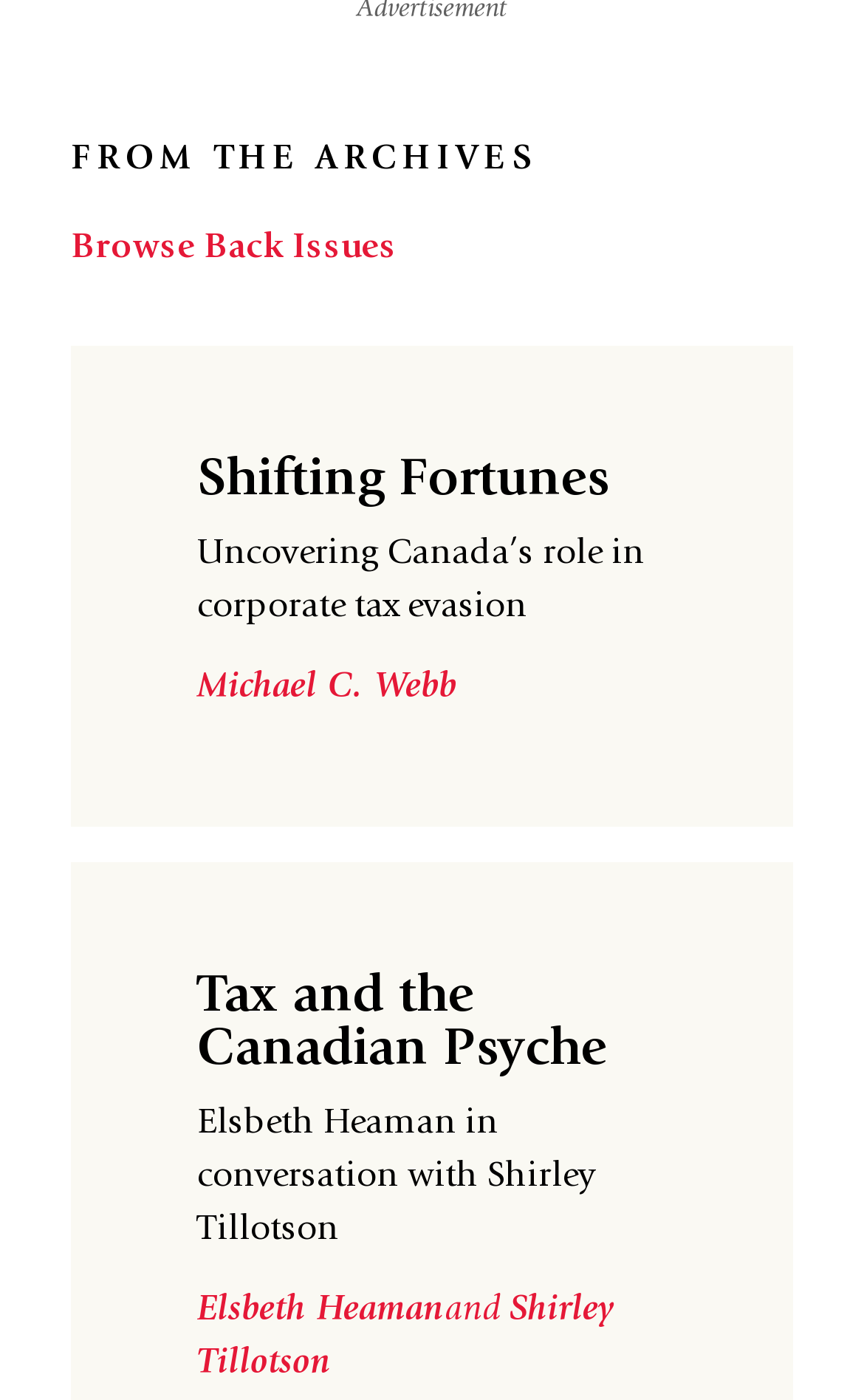Bounding box coordinates must be specified in the format (top-left x, top-left y, bottom-right x, bottom-right y). All values should be floating point numbers between 0 and 1. What are the bounding box coordinates of the UI element described as: Browse Back Issues

[0.082, 0.164, 0.459, 0.189]